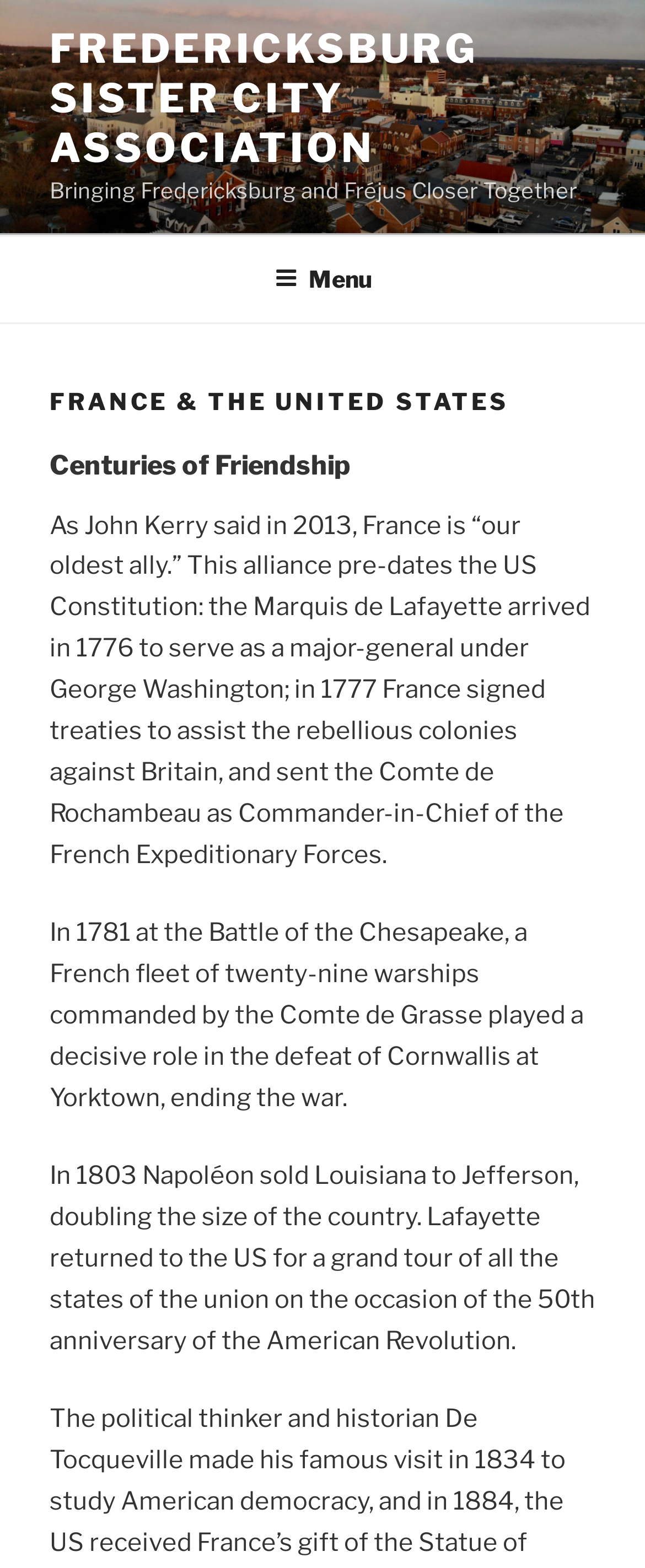What is the significance of the year 1776 in the context of the American Revolutionary War?
Refer to the image and provide a concise answer in one word or phrase.

The Marquis de Lafayette arrived to serve under George Washington